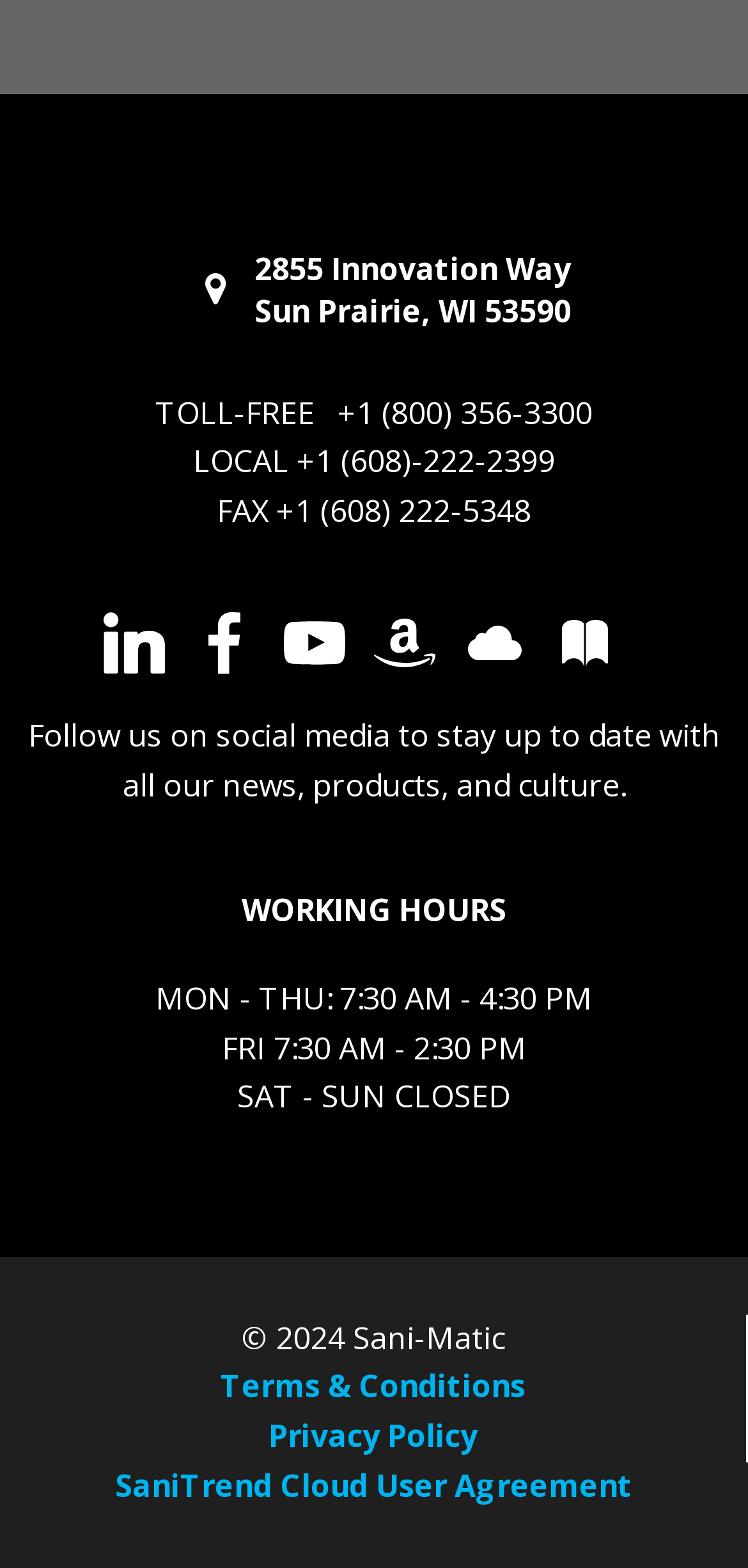Give a one-word or short phrase answer to the question: 
What is the address of the company?

2855 Innovation Way Sun Prairie, WI 53590